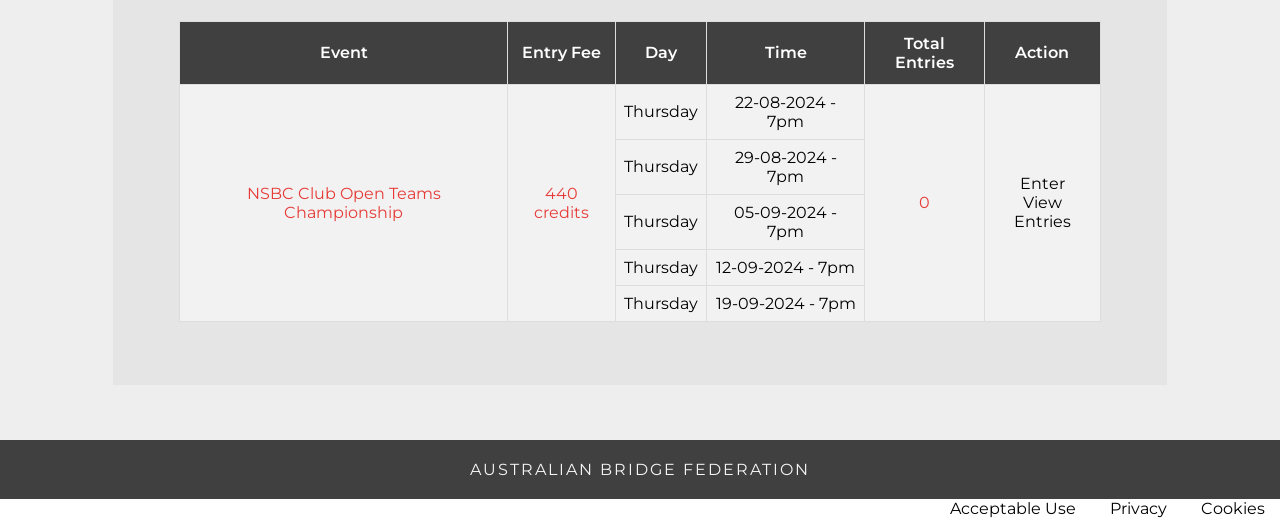What is the entry fee for the event on Thursday, 29-08-2024?
Refer to the image and offer an in-depth and detailed answer to the question.

I searched for the event on Thursday, 29-08-2024, and found the corresponding entry fee in the 'Entry Fee' column, which is '440 credits'.